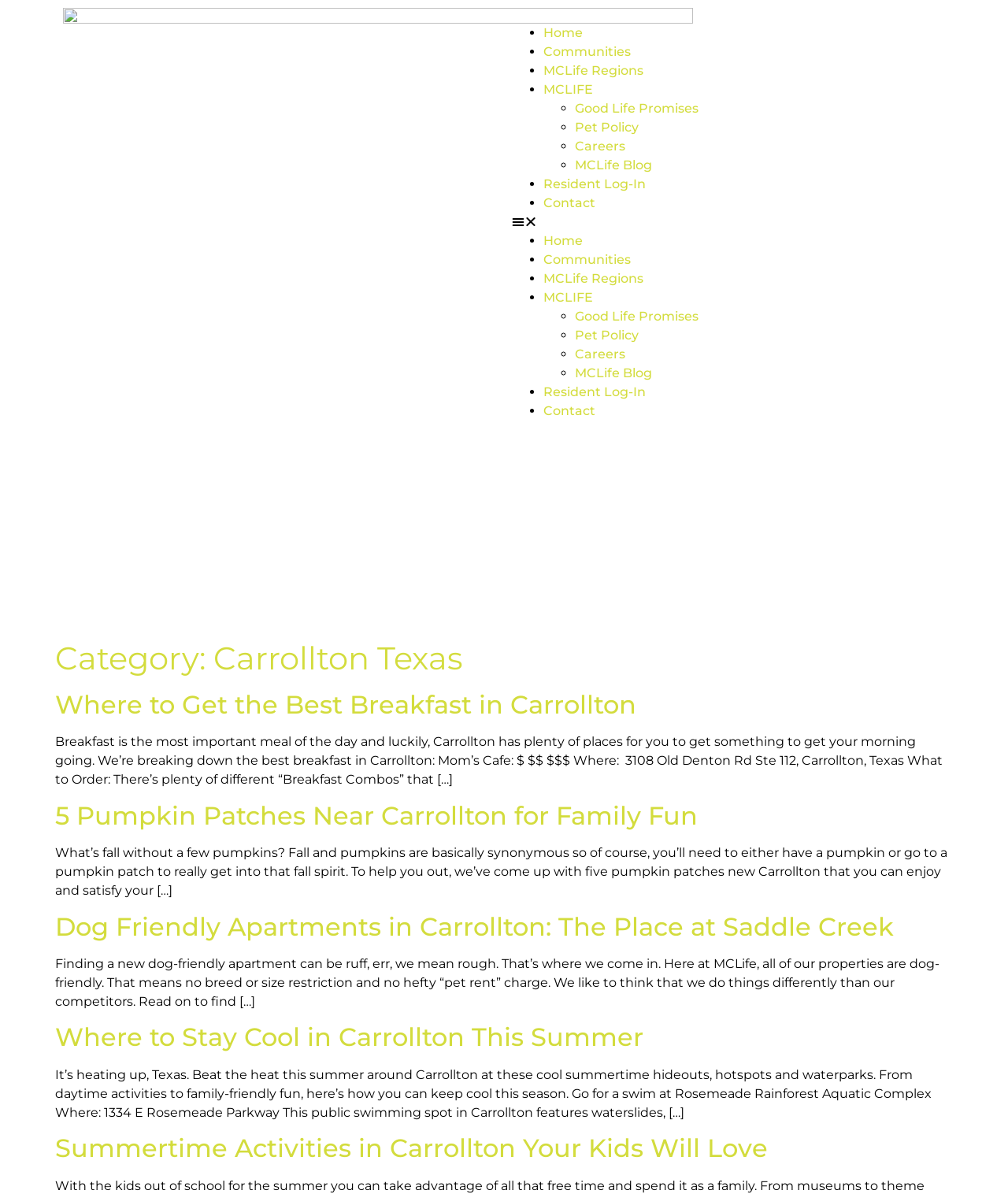Please give the bounding box coordinates of the area that should be clicked to fulfill the following instruction: "Toggle the menu". The coordinates should be in the format of four float numbers from 0 to 1, i.e., [left, top, right, bottom].

[0.508, 0.178, 0.938, 0.194]